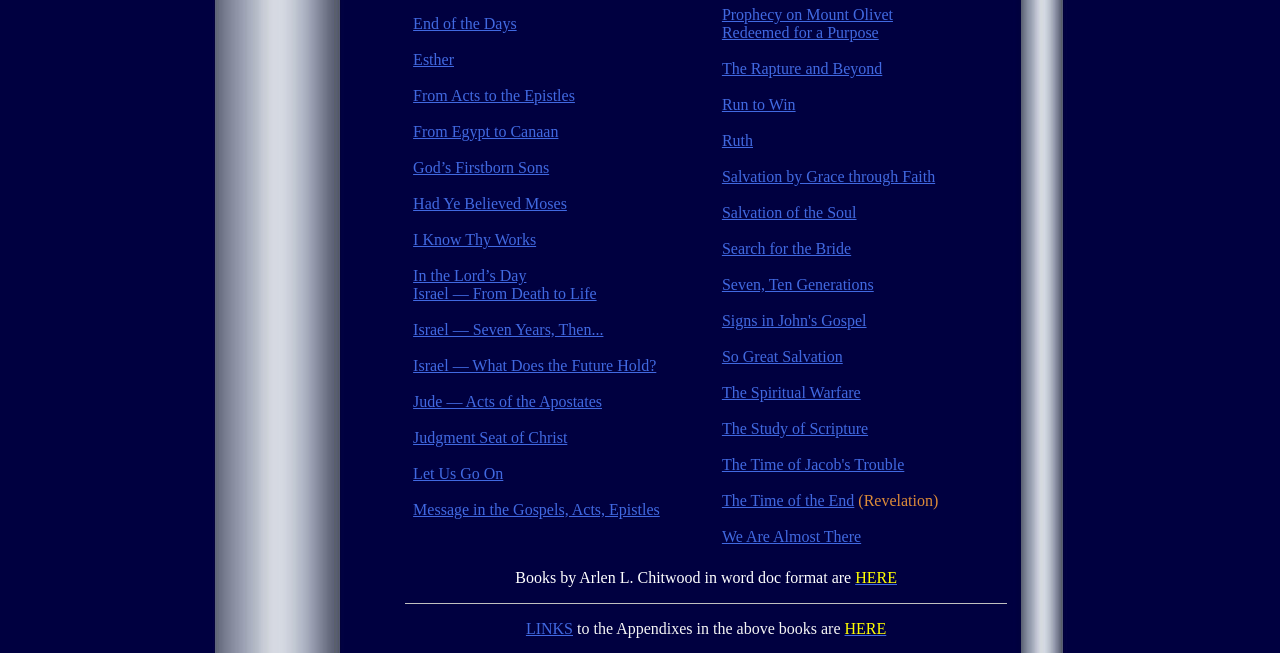Please identify the bounding box coordinates of the region to click in order to complete the given instruction: "Click on 'We Are Almost There'". The coordinates should be four float numbers between 0 and 1, i.e., [left, top, right, bottom].

[0.564, 0.809, 0.673, 0.835]